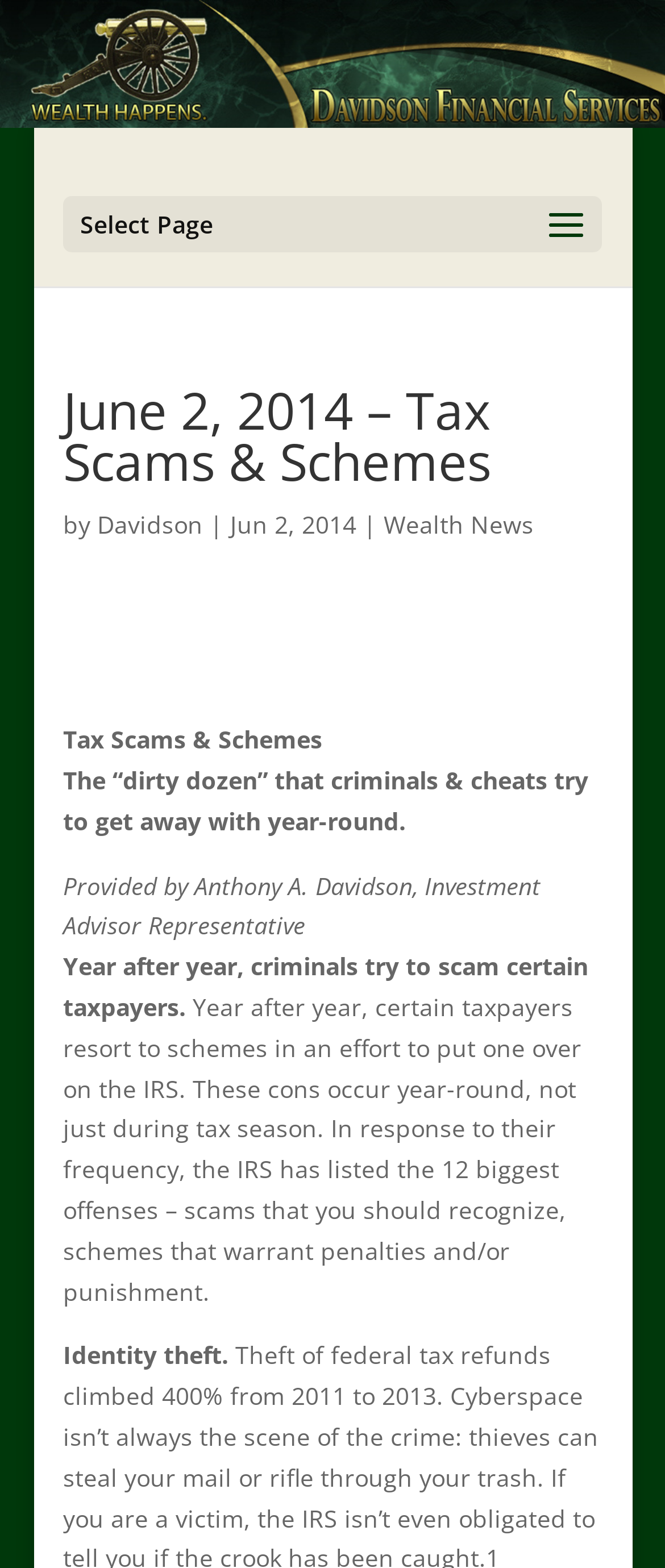What is the topic of this article?
Refer to the image and give a detailed answer to the query.

The topic of this article is clearly stated in the heading and the text, which discusses the 'dirty dozen' tax scams and schemes that criminals try to get away with year-round.